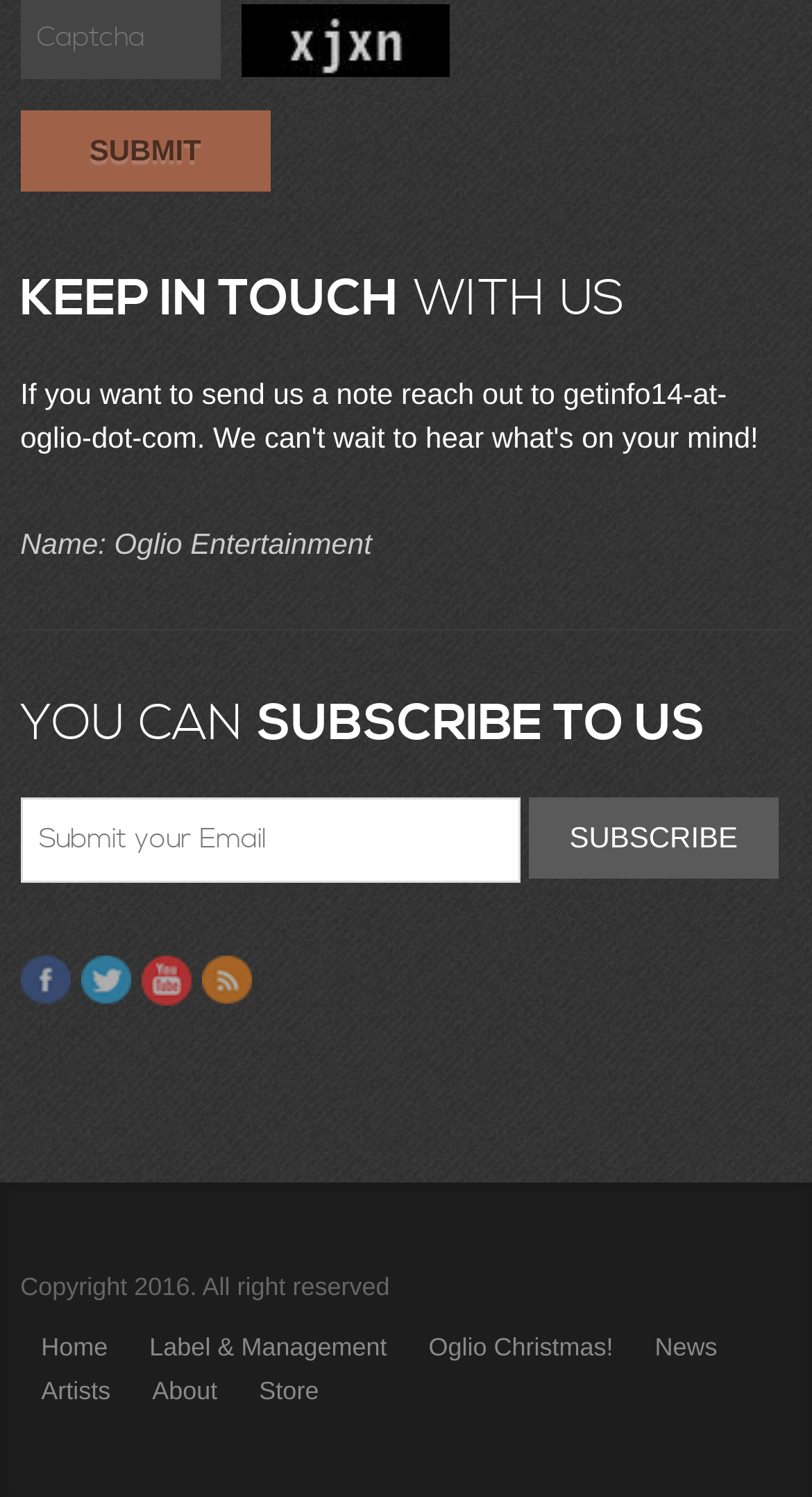Find the bounding box coordinates corresponding to the UI element with the description: "Label & Management". The coordinates should be formatted as [left, top, right, bottom], with values as floats between 0 and 1.

[0.158, 0.889, 0.502, 0.909]